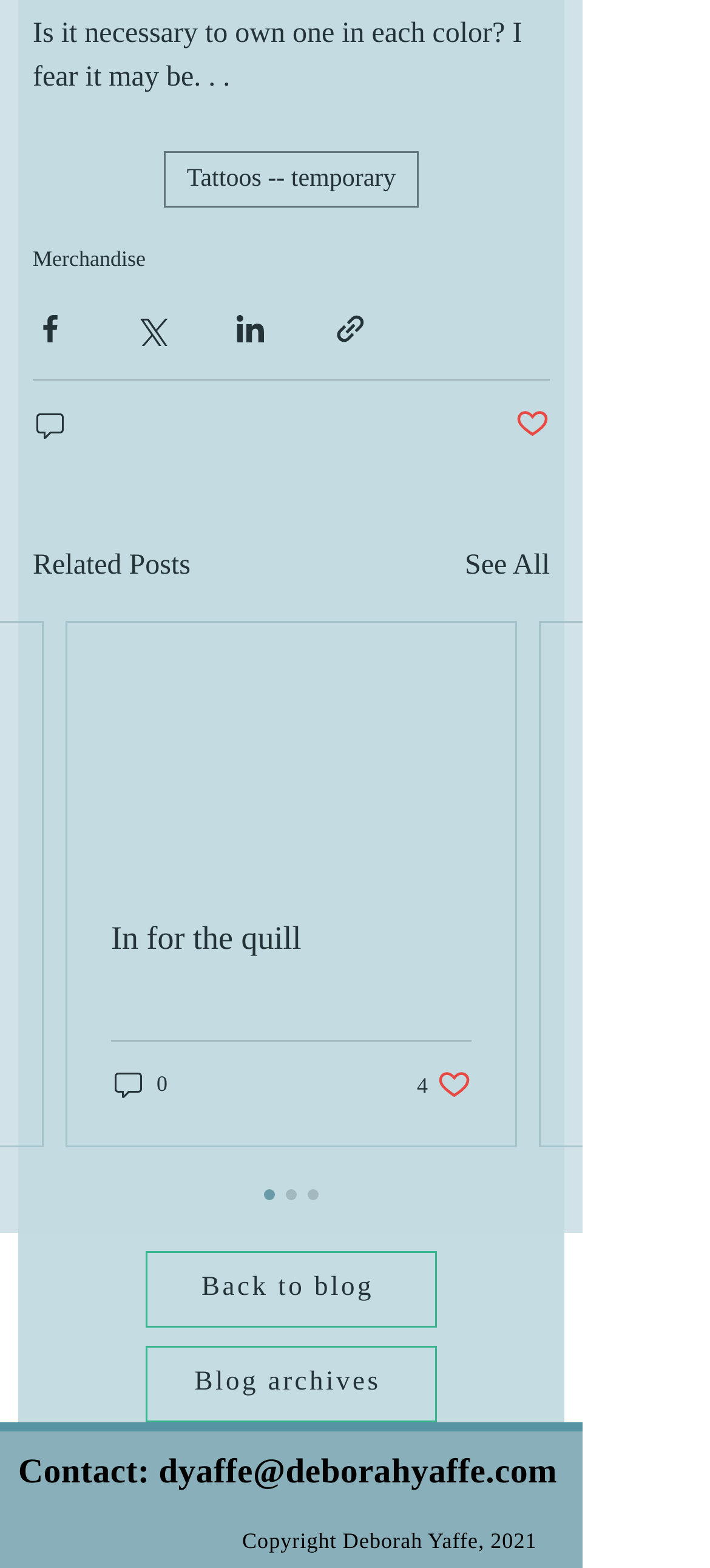Specify the bounding box coordinates of the element's area that should be clicked to execute the given instruction: "Share via Facebook". The coordinates should be four float numbers between 0 and 1, i.e., [left, top, right, bottom].

[0.046, 0.199, 0.095, 0.221]